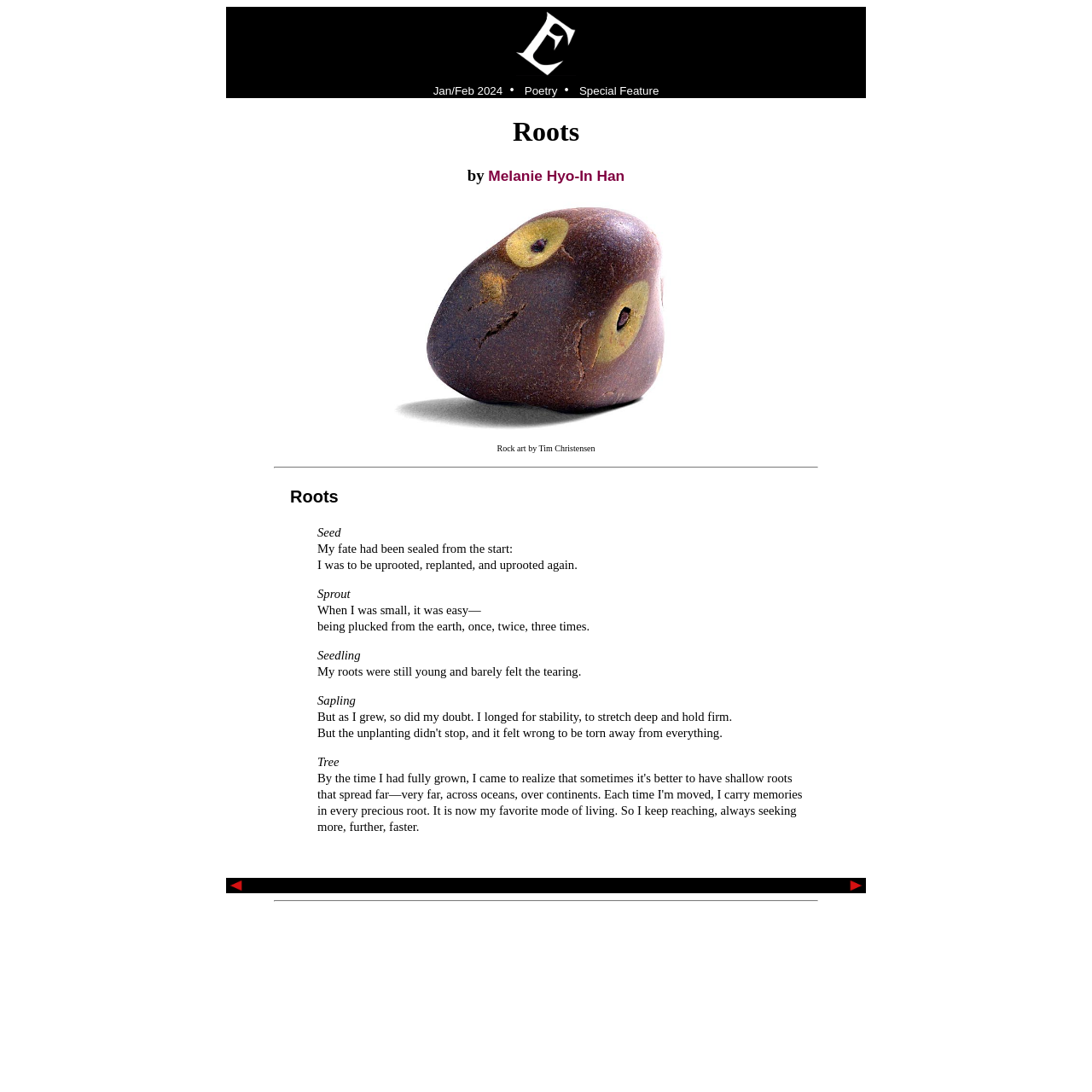Based on the image, please elaborate on the answer to the following question:
Who is the author of the poem?

The author of the poem is 'Melanie Hyo-In Han' which is indicated by the heading element with the text 'by Melanie Hyo-In Han' and also linked to the author's name.